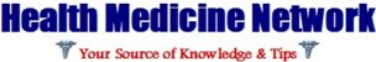Give an elaborate caption for the image.

The image features the logo of the "Health Medicine Network," prominently displayed at the top of the webpage. It conveys a sense of professionalism and authority in the field of health information. Accompanying the logo is the tagline, "Your Source of Knowledge & Tips," which suggests that the network serves as a valuable resource for individuals seeking health-related insights and advice. The design incorporates a bold, blue font, highlighting the importance of the network's mission to provide trustworthy and informative content.